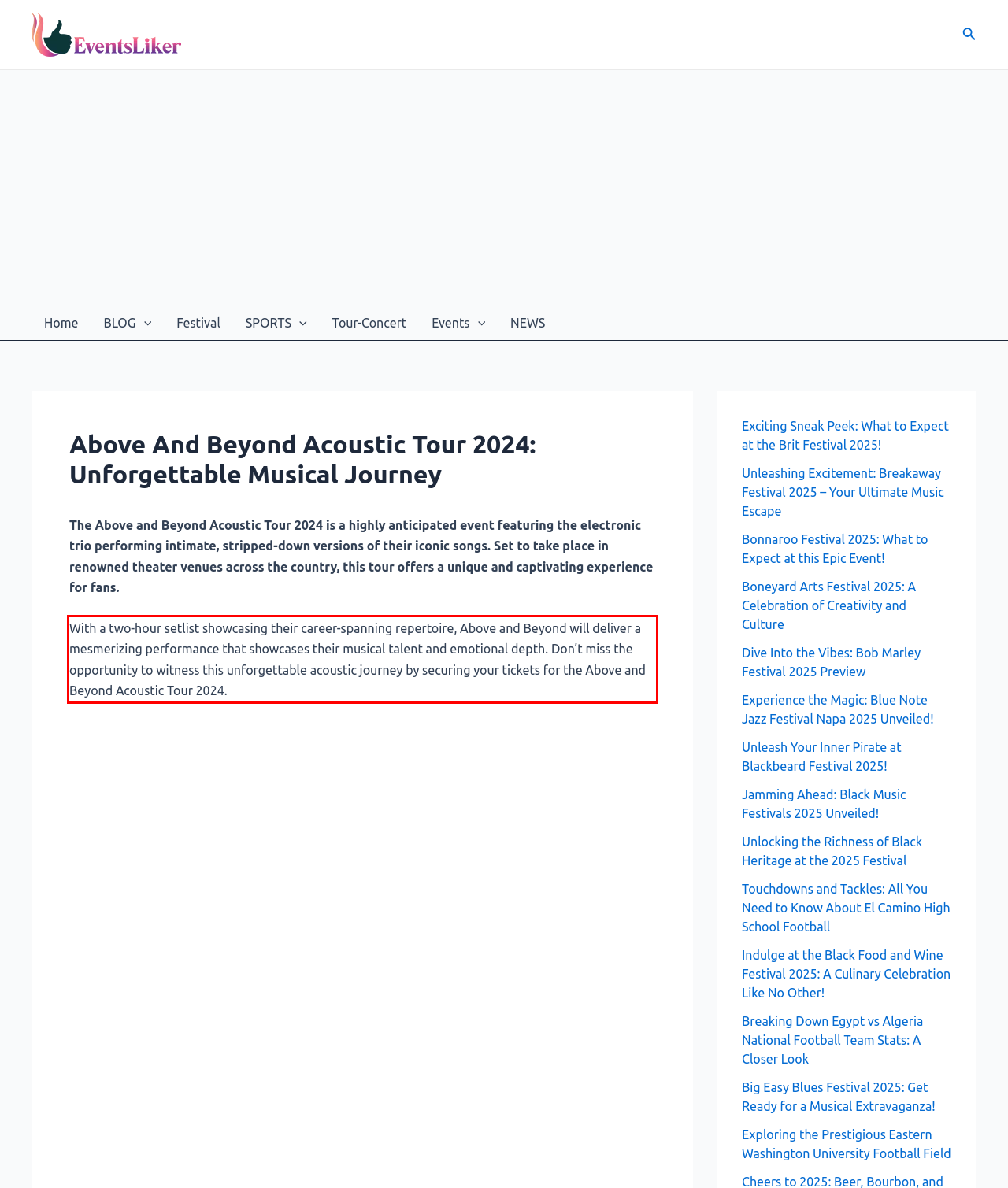Using the webpage screenshot, recognize and capture the text within the red bounding box.

With a two-hour setlist showcasing their career-spanning repertoire, Above and Beyond will deliver a mesmerizing performance that showcases their musical talent and emotional depth. Don’t miss the opportunity to witness this unforgettable acoustic journey by securing your tickets for the Above and Beyond Acoustic Tour 2024.